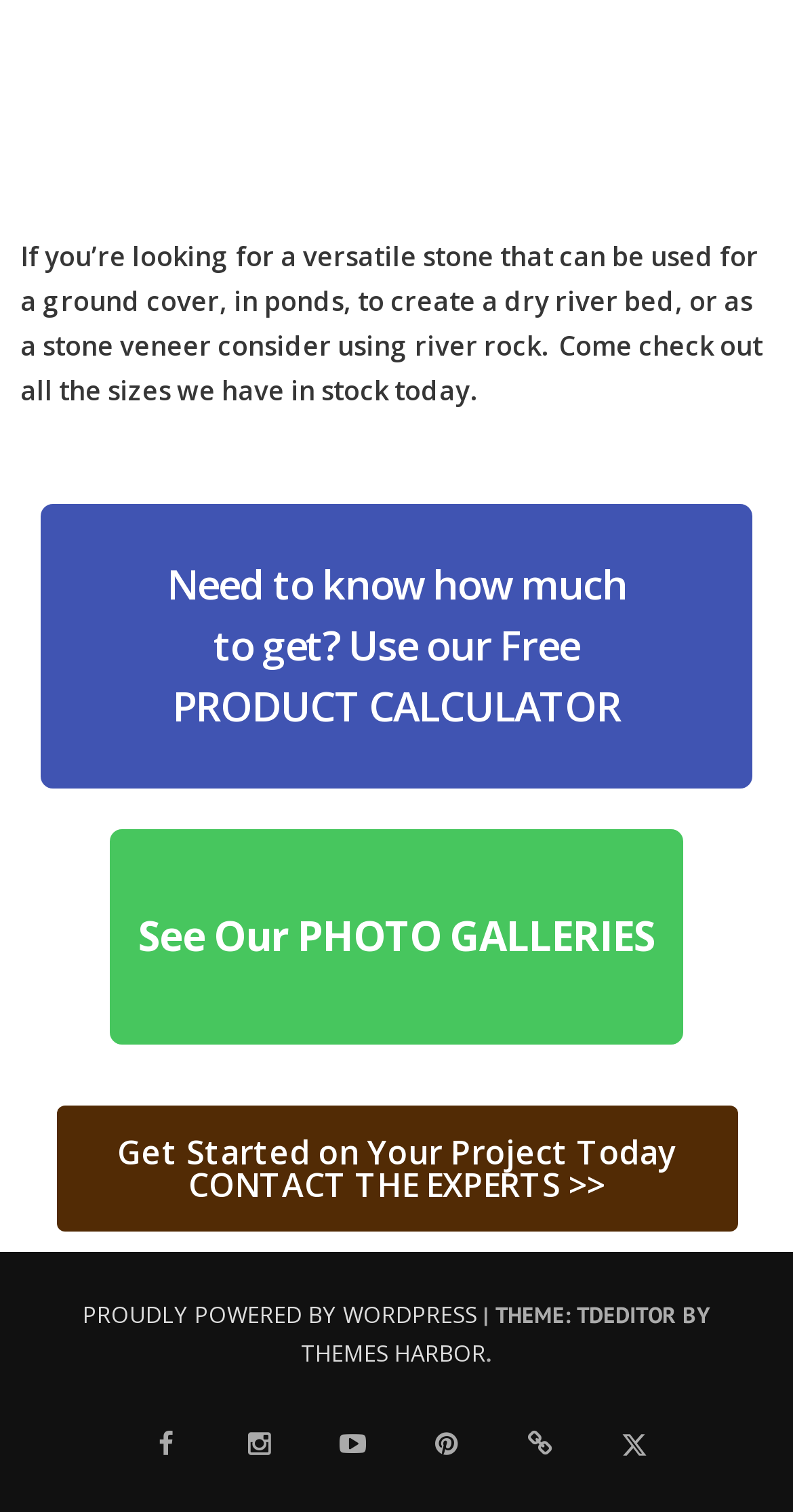Please specify the bounding box coordinates of the clickable region to carry out the following instruction: "Contact the experts". The coordinates should be four float numbers between 0 and 1, in the format [left, top, right, bottom].

[0.071, 0.732, 0.929, 0.815]